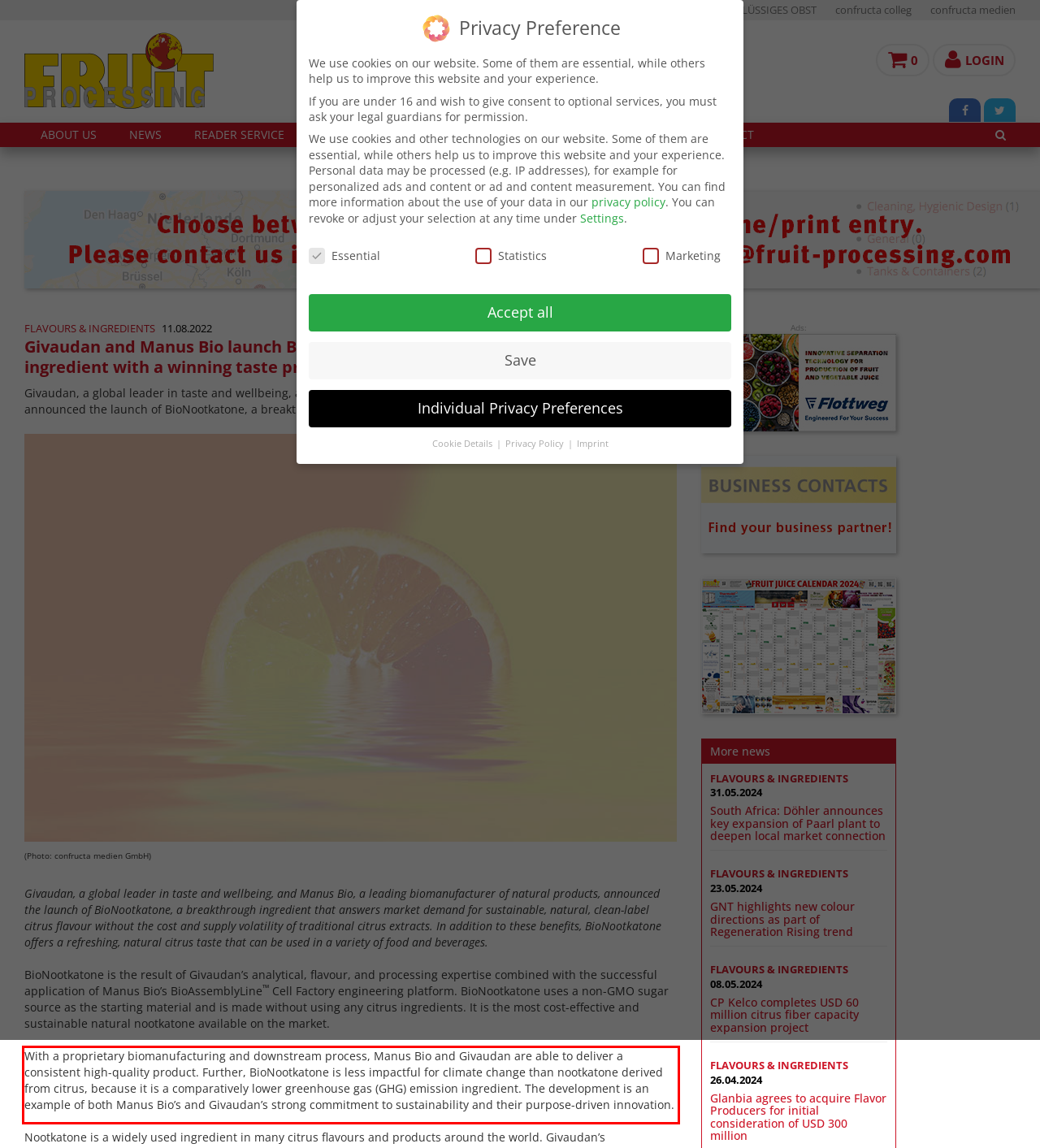Identify and transcribe the text content enclosed by the red bounding box in the given screenshot.

With a proprietary biomanufacturing and downstream process, Manus Bio and Givaudan are able to deliver a consistent high-quality product. Further, BioNootkatone is less impactful for climate change than nootkatone derived from citrus, because it is a comparatively lower greenhouse gas (GHG) emission ingredient. The development is an example of both Manus Bio’s and Givaudan’s strong commitment to sustainability and their purpose-driven innovation.